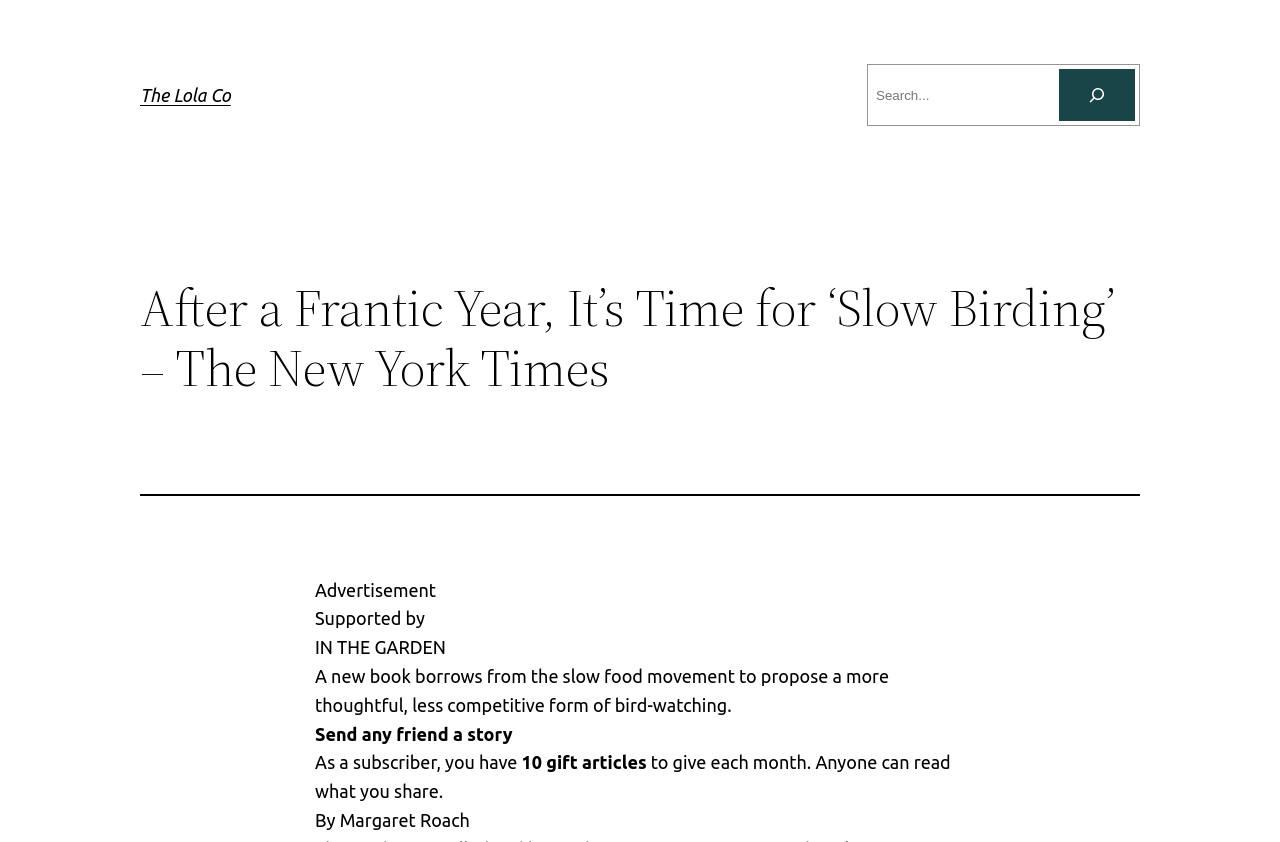What is the name of the author?
Offer a detailed and full explanation in response to the question.

The author's name can be found at the bottom of the article, where it says 'By Margaret Roach'.